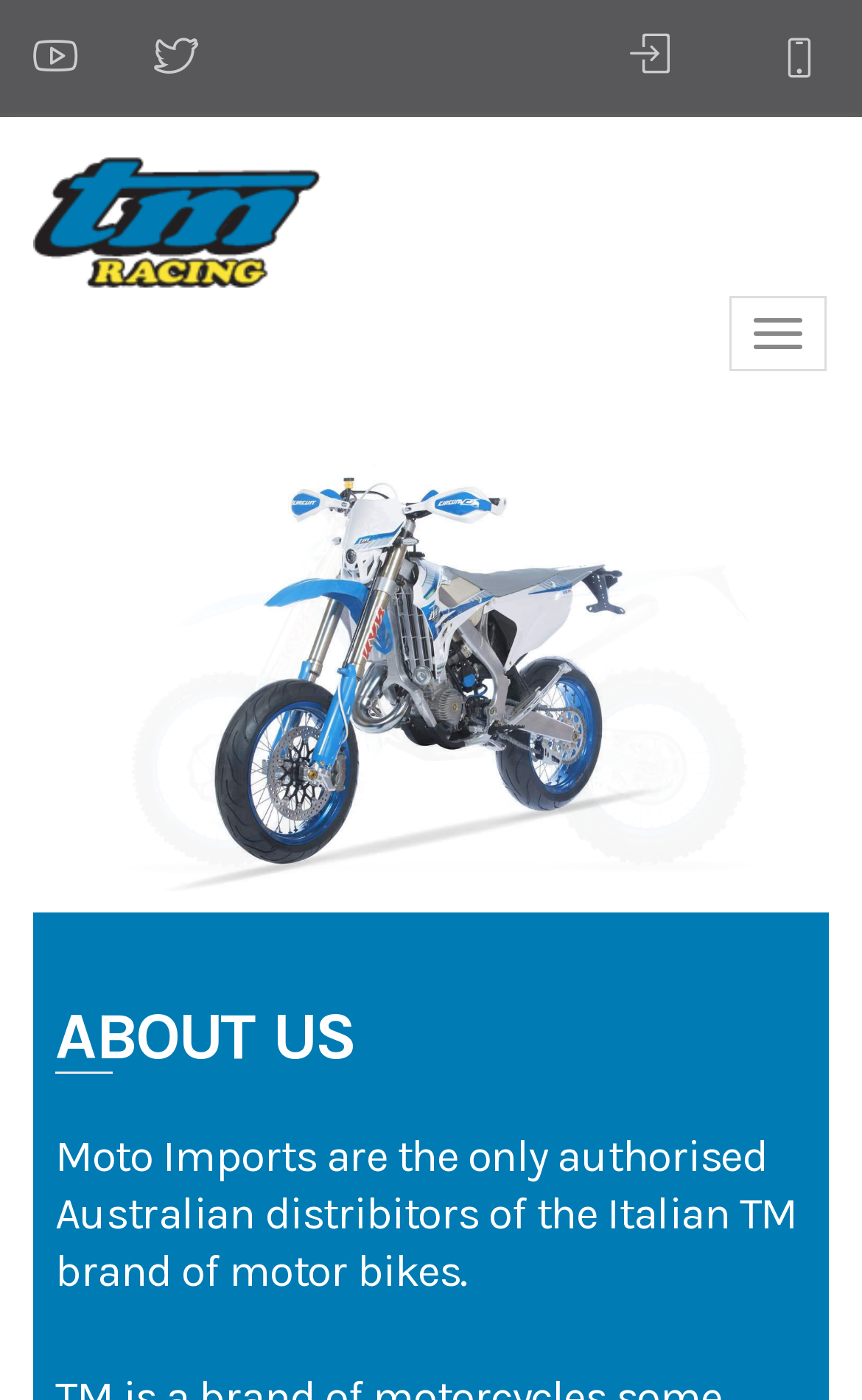Give a concise answer using only one word or phrase for this question:
What is the first word in the ABOUT US section?

Moto